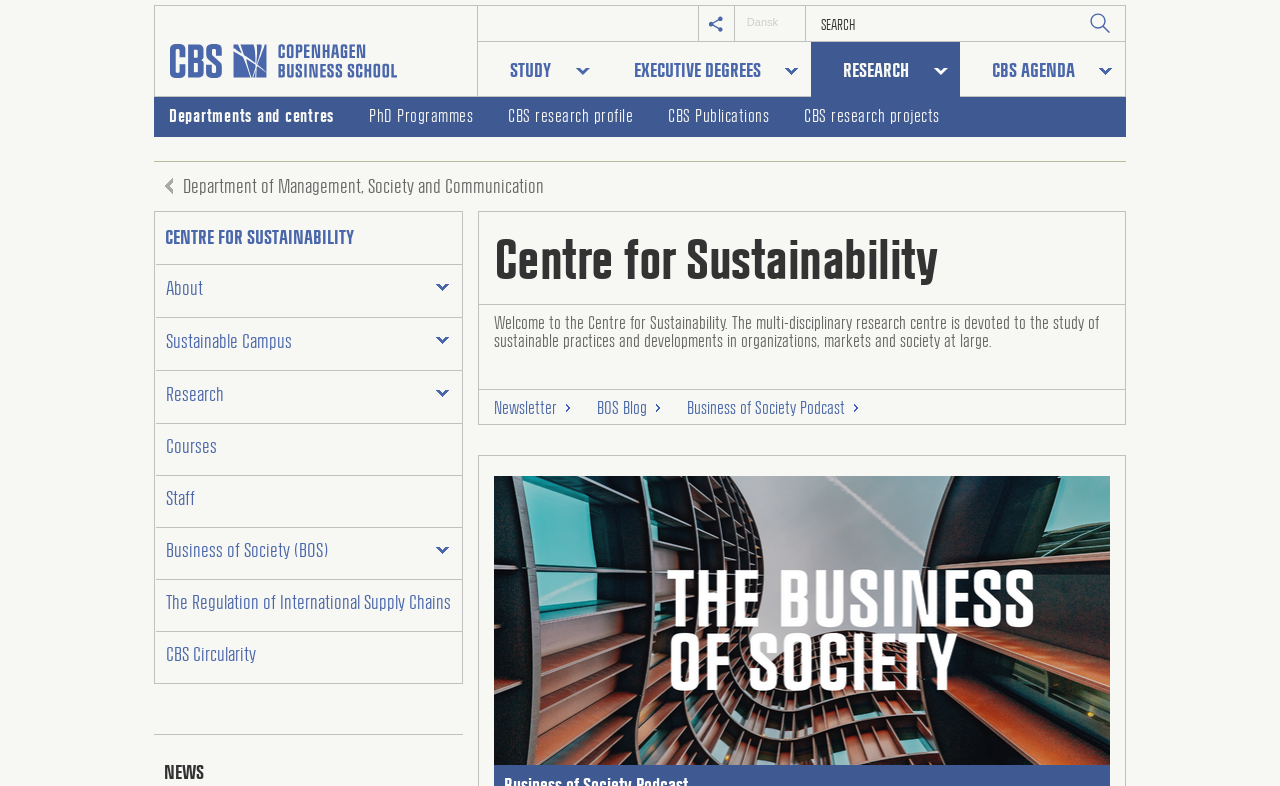What is the name of the business school?
Please provide a comprehensive answer based on the visual information in the image.

I found the answer by looking at the link element with the text 'CBS' at the top of the webpage, which is likely the name of the business school.